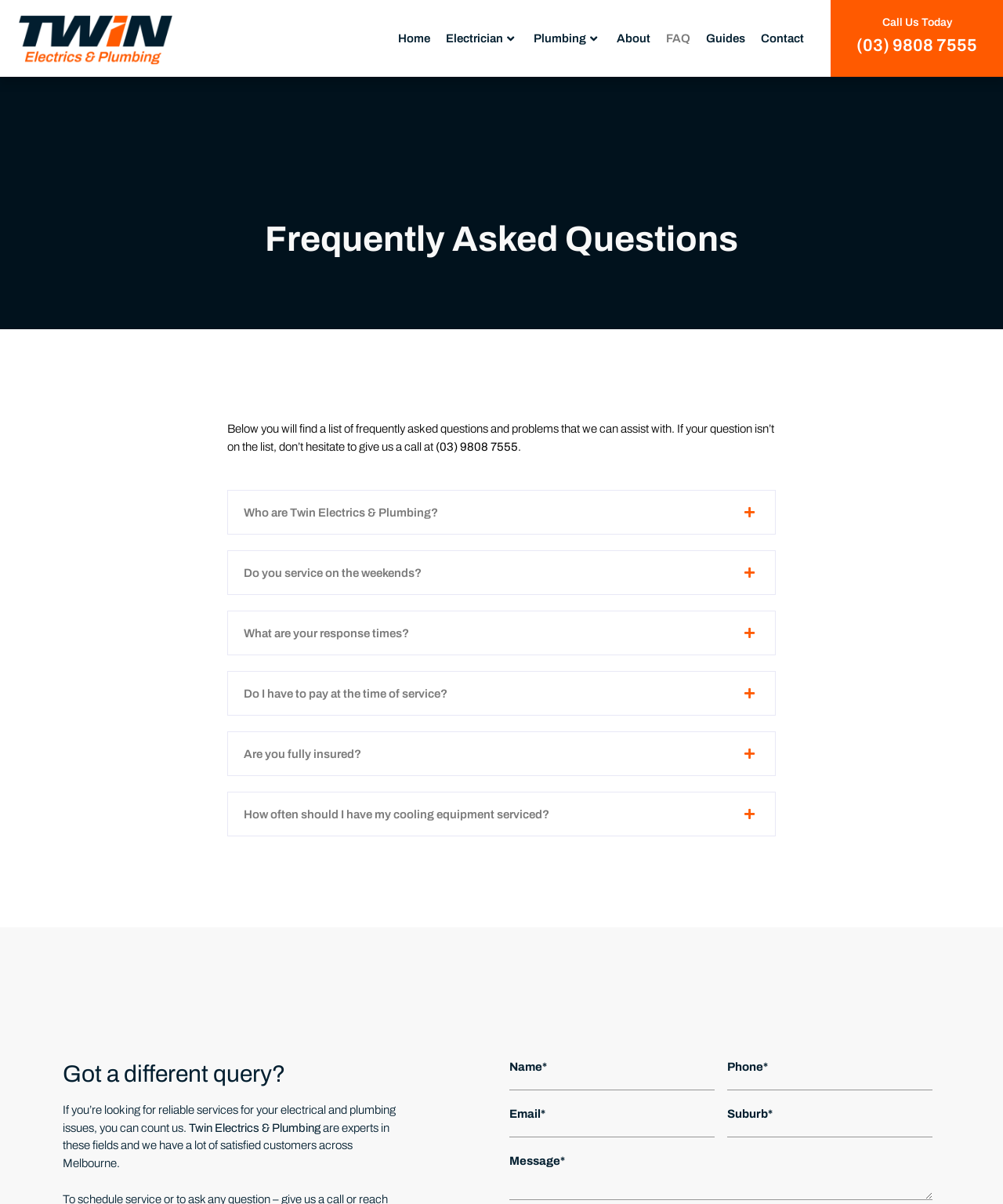Answer the question with a brief word or phrase:
How can I contact Twin Electrics & Plumbing?

By phone or through the website form